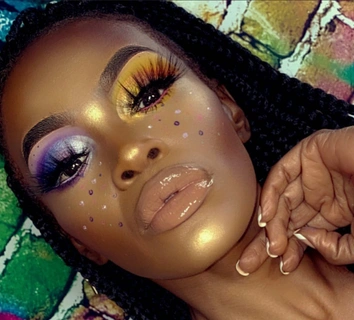What is the purpose of the bold lashes?
Use the information from the screenshot to give a comprehensive response to the question.

According to the caption, the bold lashes are used to add drama and depth to the model's eye makeup, which is an essential aspect of the overall aesthetic of the image.